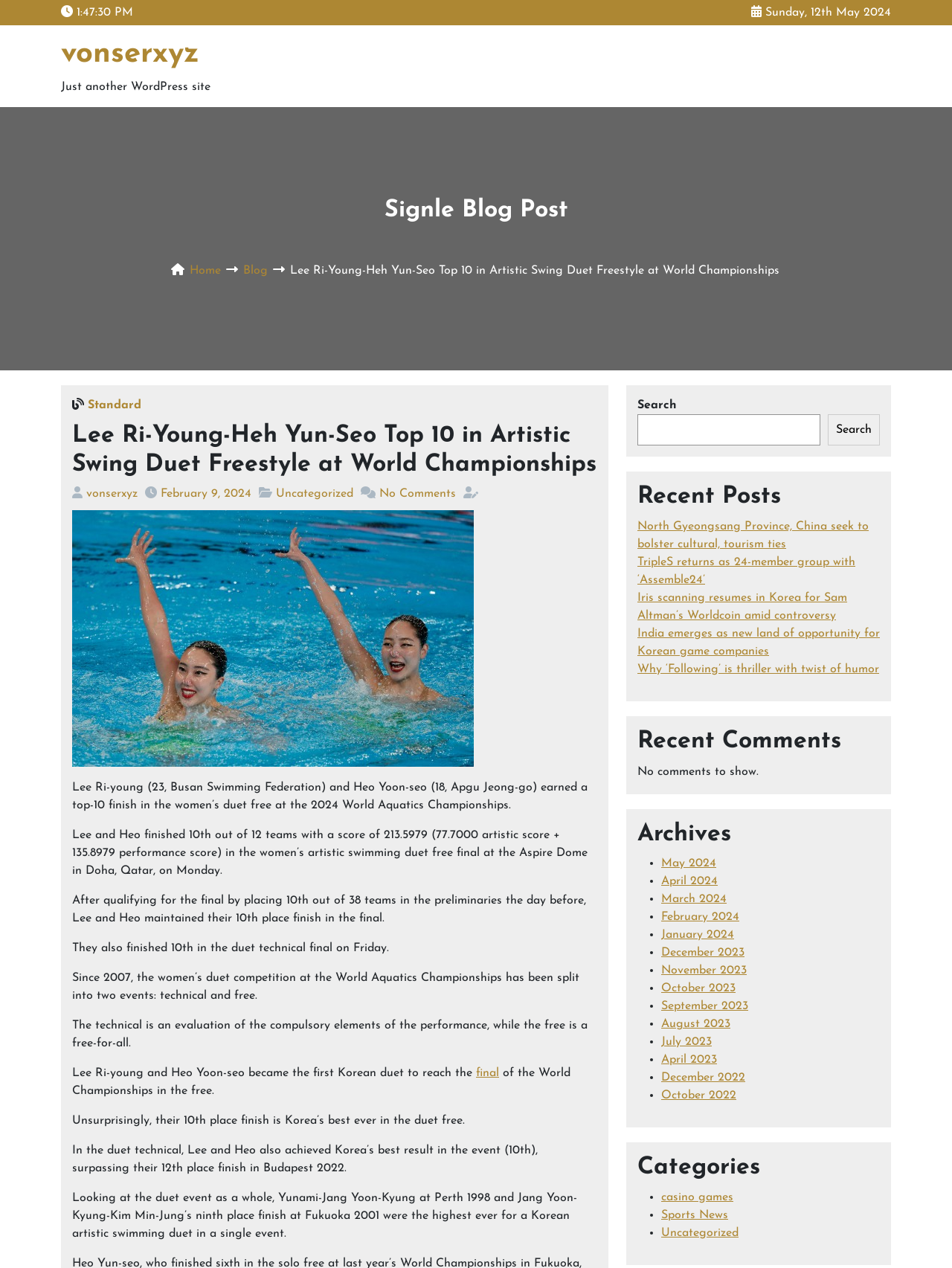Pinpoint the bounding box coordinates of the element you need to click to execute the following instruction: "Read the article 'Lee Ri-Young-Heh Yun-Seo Top 10 in Artistic Swing Duet Freestyle at World Championships'". The bounding box should be represented by four float numbers between 0 and 1, in the format [left, top, right, bottom].

[0.305, 0.209, 0.819, 0.218]